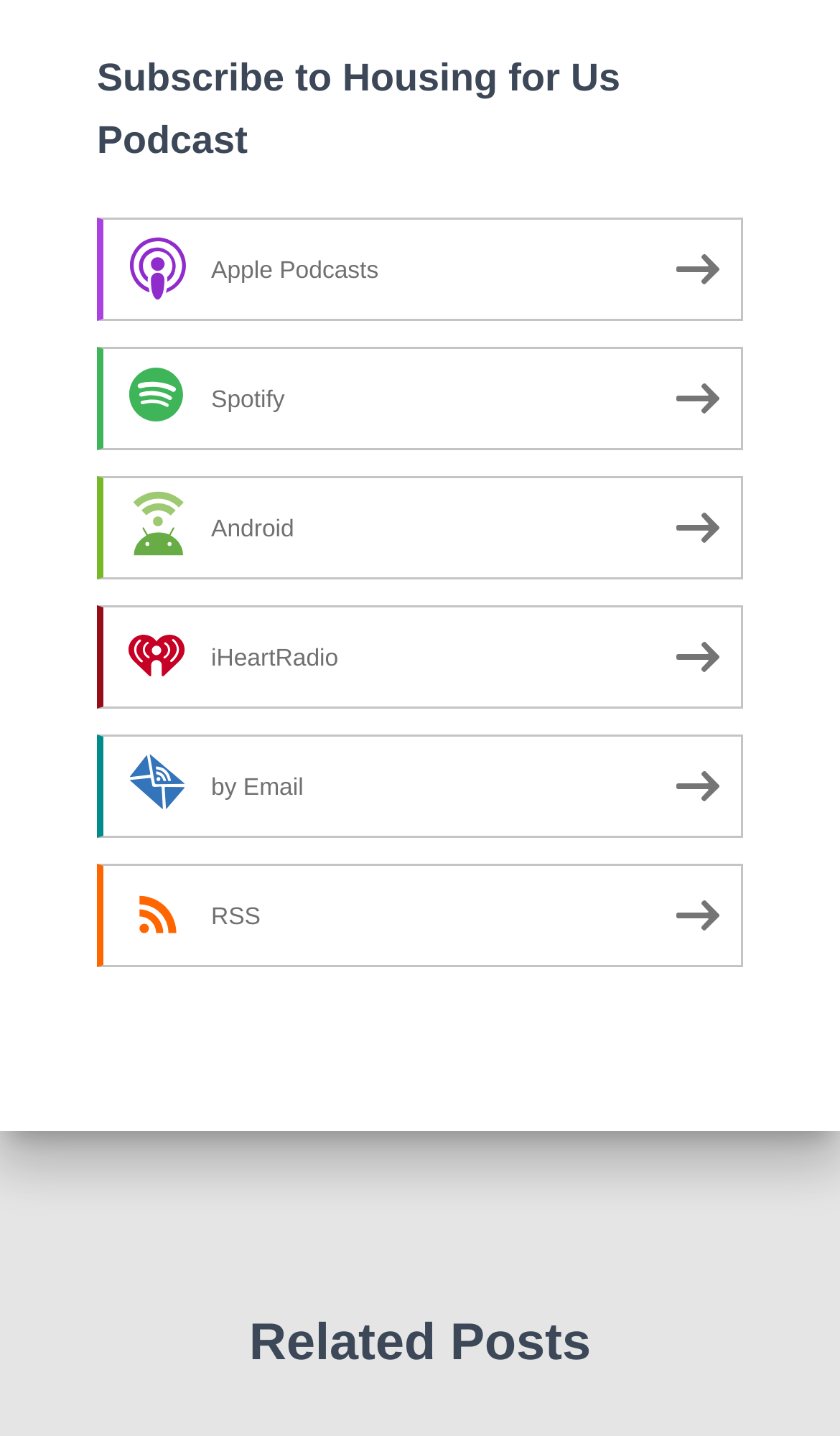How many headings are present on the webpage?
Give a detailed response to the question by analyzing the screenshot.

I identified two headings on the webpage: 'Subscribe to Housing for Us Podcast' and 'Related Posts', which are the only two headings present.